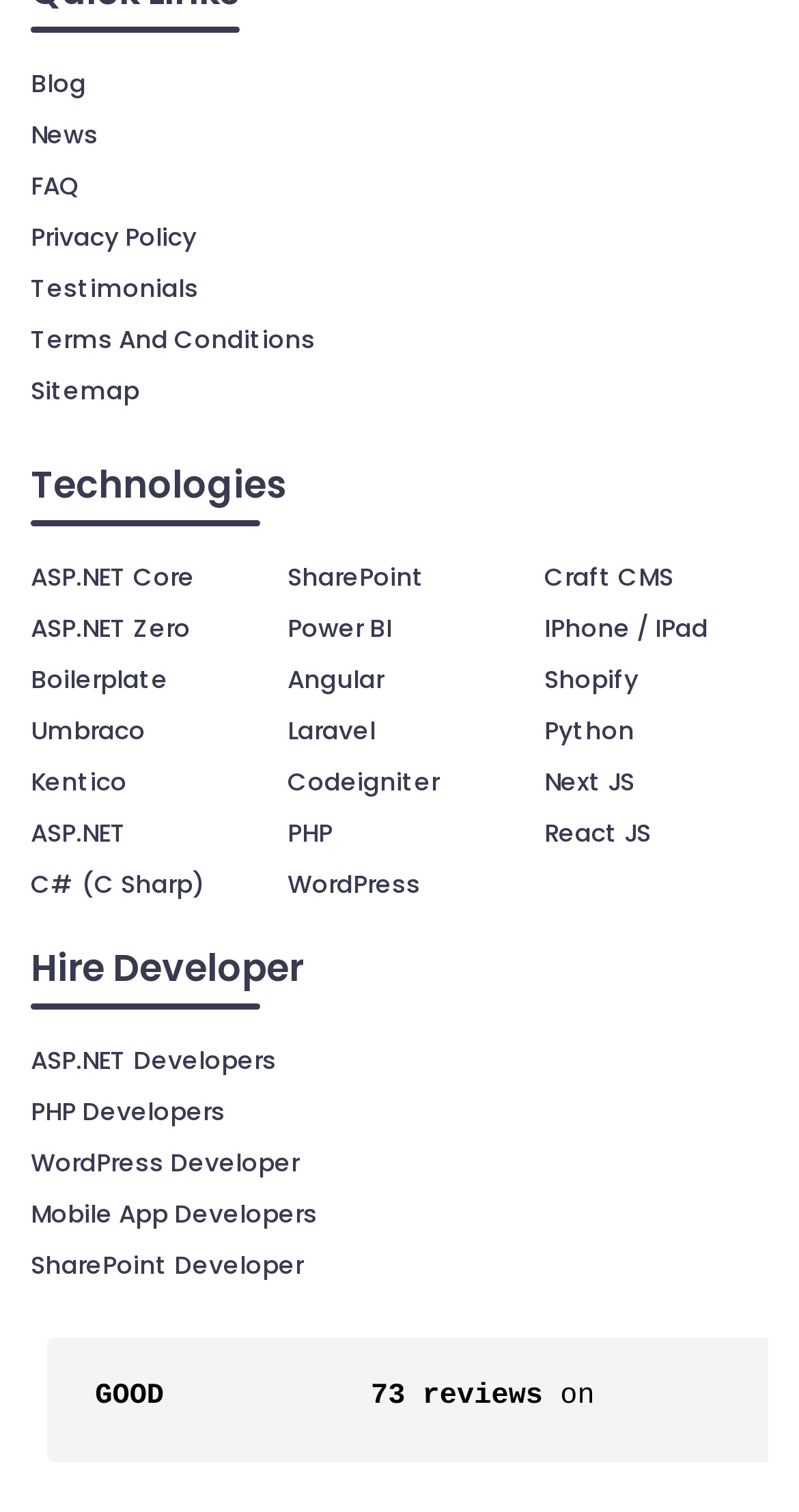Respond with a single word or phrase to the following question:
How many links are there in the webpage?

31